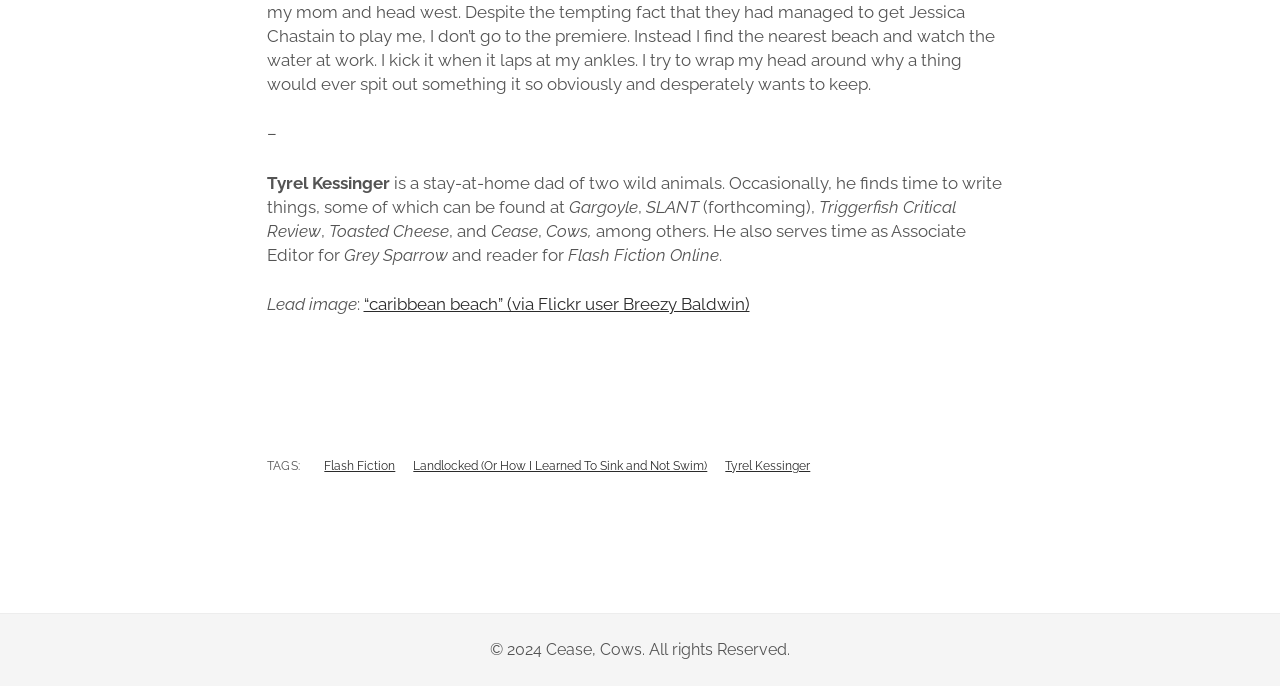Find the bounding box coordinates for the HTML element described in this sentence: "Flash Fiction". Provide the coordinates as four float numbers between 0 and 1, in the format [left, top, right, bottom].

[0.253, 0.669, 0.309, 0.69]